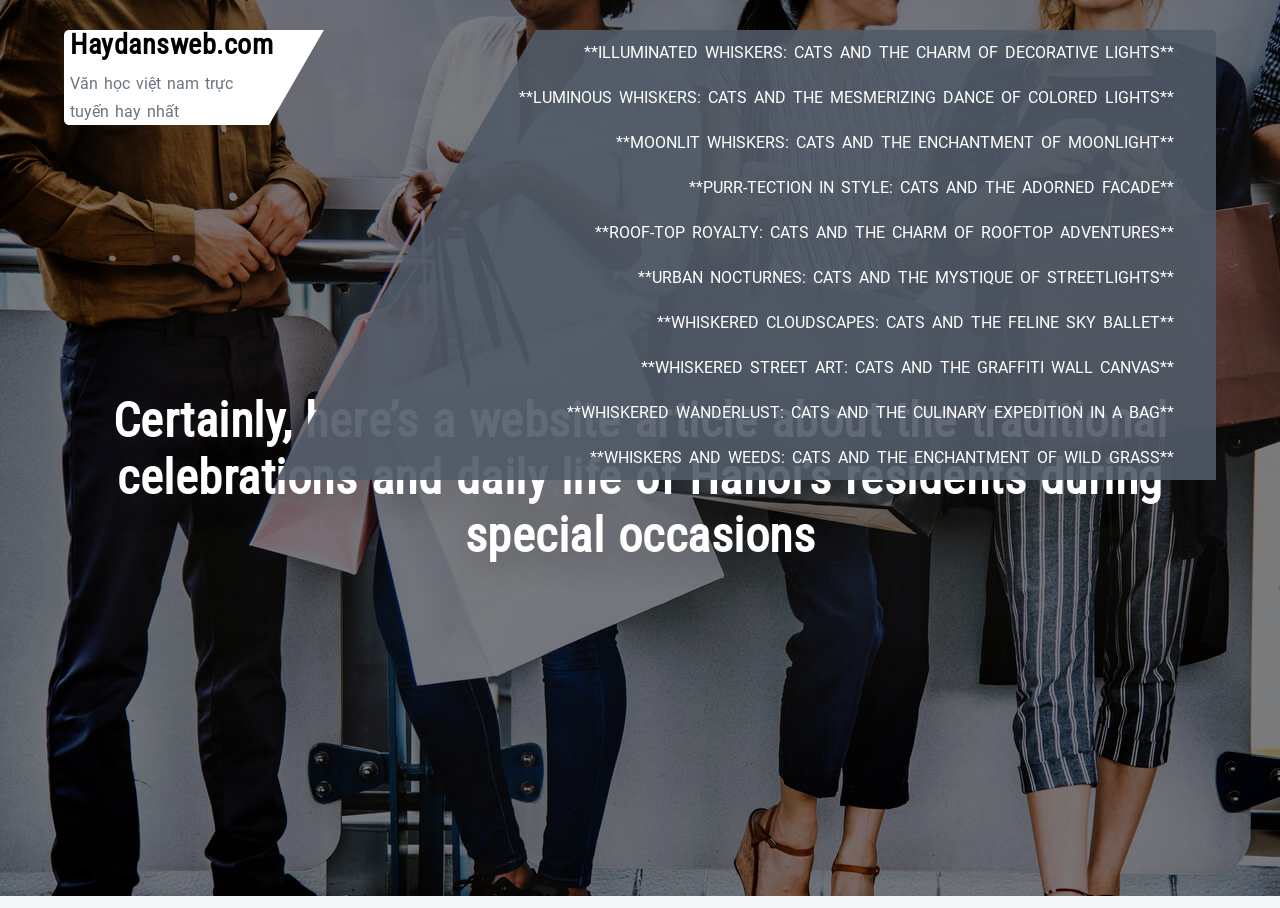Generate a comprehensive description of the contents of the webpage.

This webpage is about celebrating traditional festivals in Hanoi, Vietnam. At the top left, there is a heading "Haydansweb.com" which is also a link. Below it, there is a static text "Văn học việt nam trực tuyến hay nhất" which is a Vietnamese phrase. 

On the right side of the page, there are 9 links with bold titles, each featuring cats and decorative lights, moonlight, or streetlights. These links are arranged vertically, with the first one starting from the top right and the last one at the bottom right. The titles of these links are creative and poetic, suggesting that they might be articles or stories about cats and their adventures.

At the bottom left, there is a heading that summarizes the content of the webpage, which is about traditional celebrations and daily life of Hanoi's residents during special occasions. This heading is quite long and takes up a significant portion of the page.